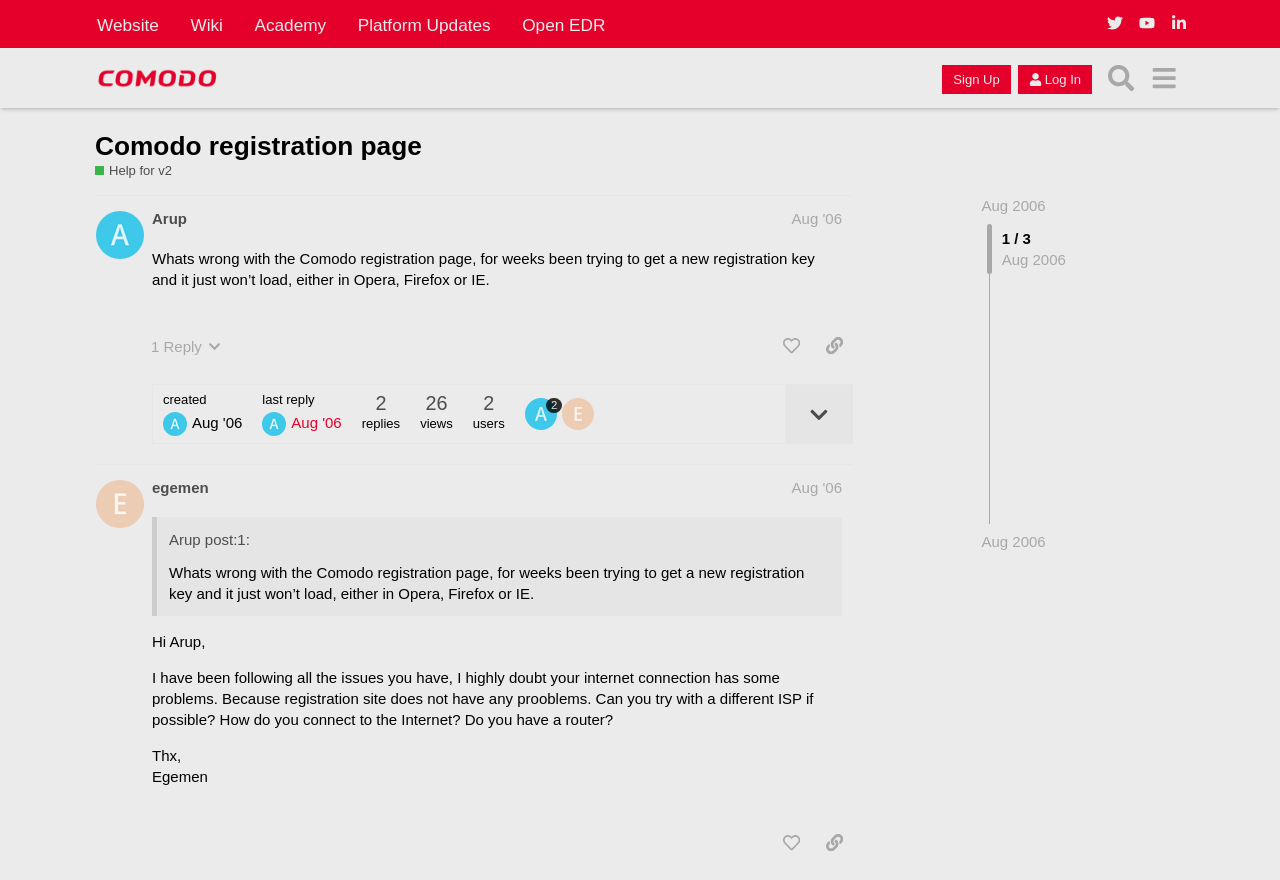Based on the element description: "Courtenay Chiropractor", identify the bounding box coordinates for this UI element. The coordinates must be four float numbers between 0 and 1, listed as [left, top, right, bottom].

None